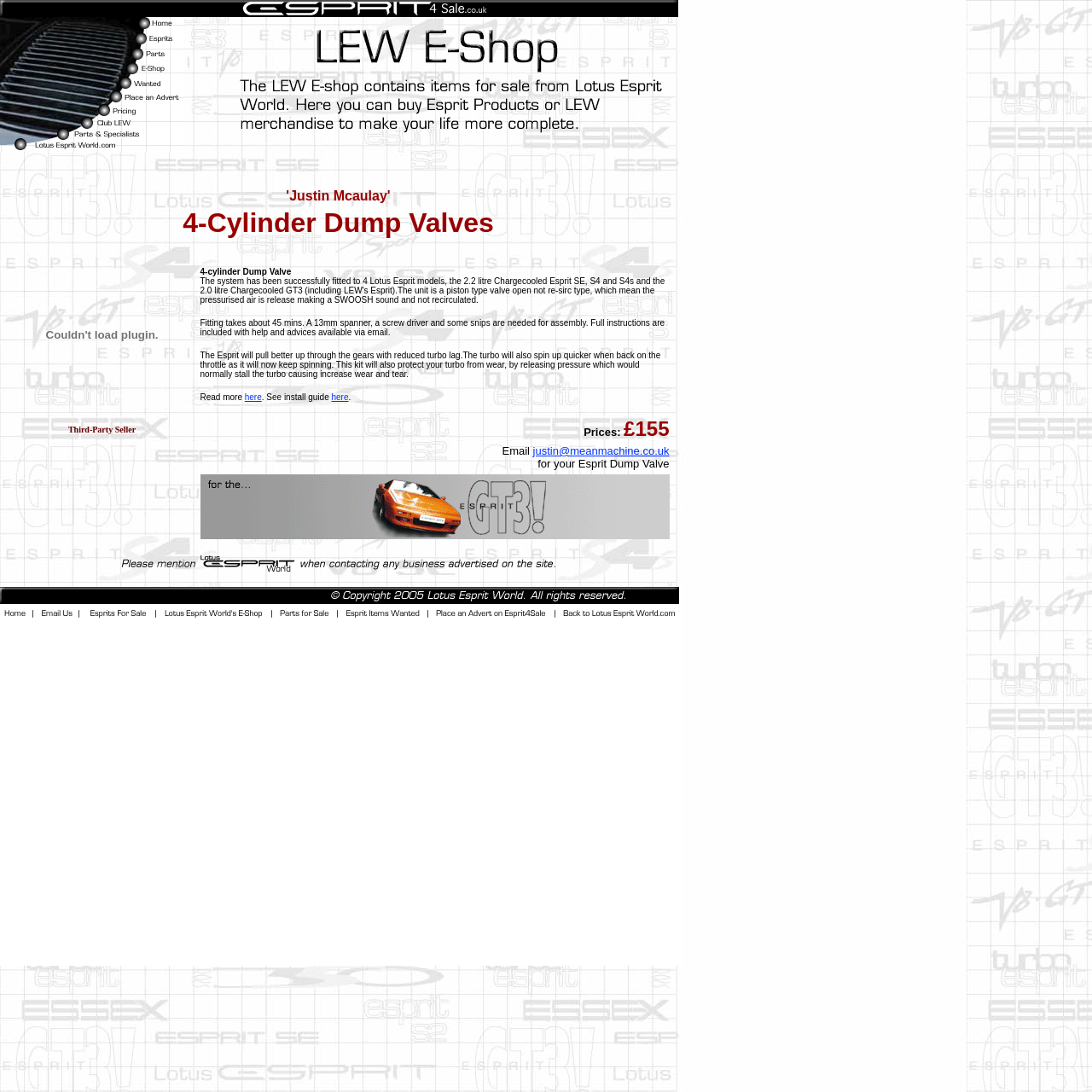What is the purpose of the dump valve? Look at the image and give a one-word or short phrase answer.

To reduce turbo lag